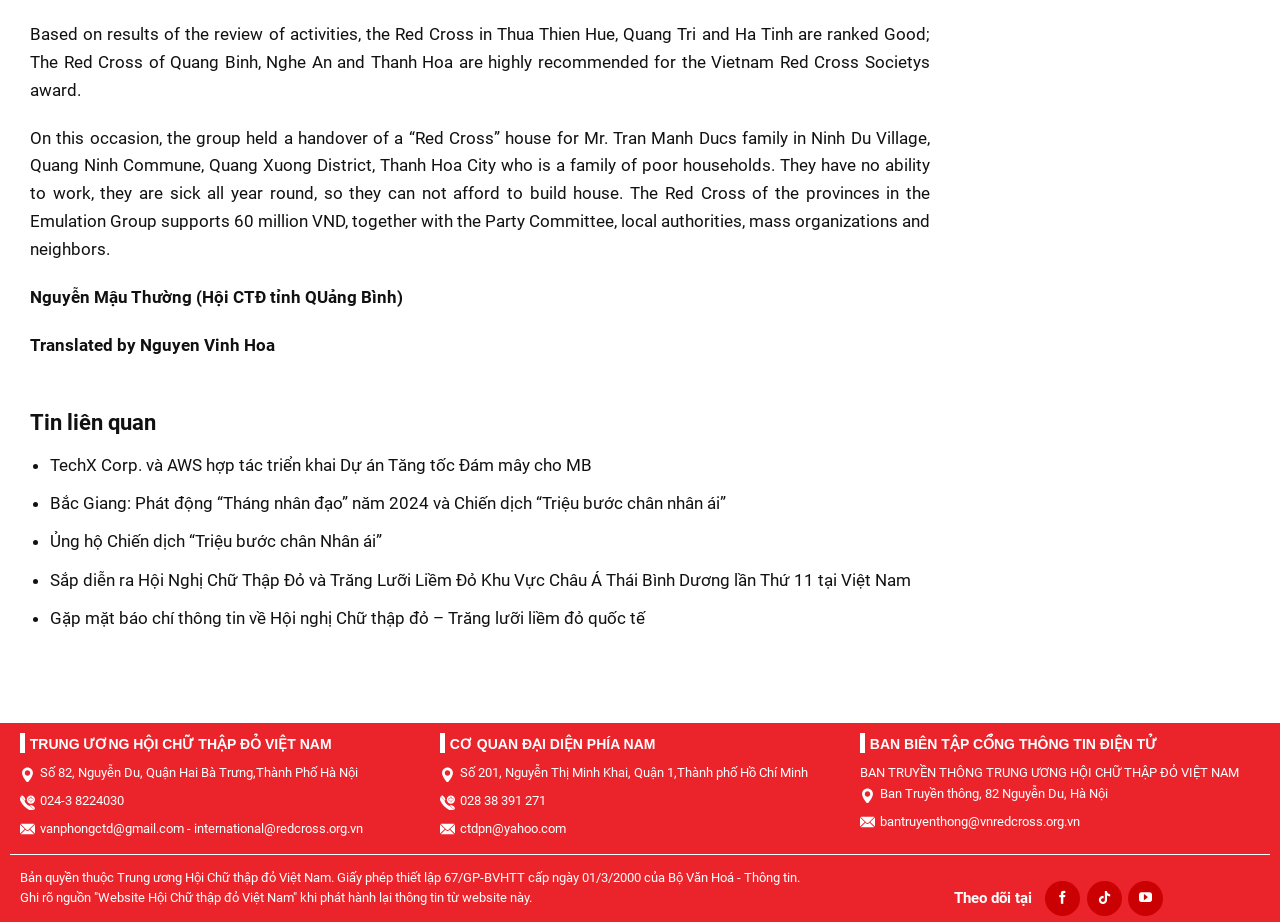Given the element description international@redcross.org.vn, identify the bounding box coordinates for the UI element on the webpage screenshot. The format should be (top-left x, top-left y, bottom-right x, bottom-right y), with values between 0 and 1.

[0.151, 0.891, 0.283, 0.907]